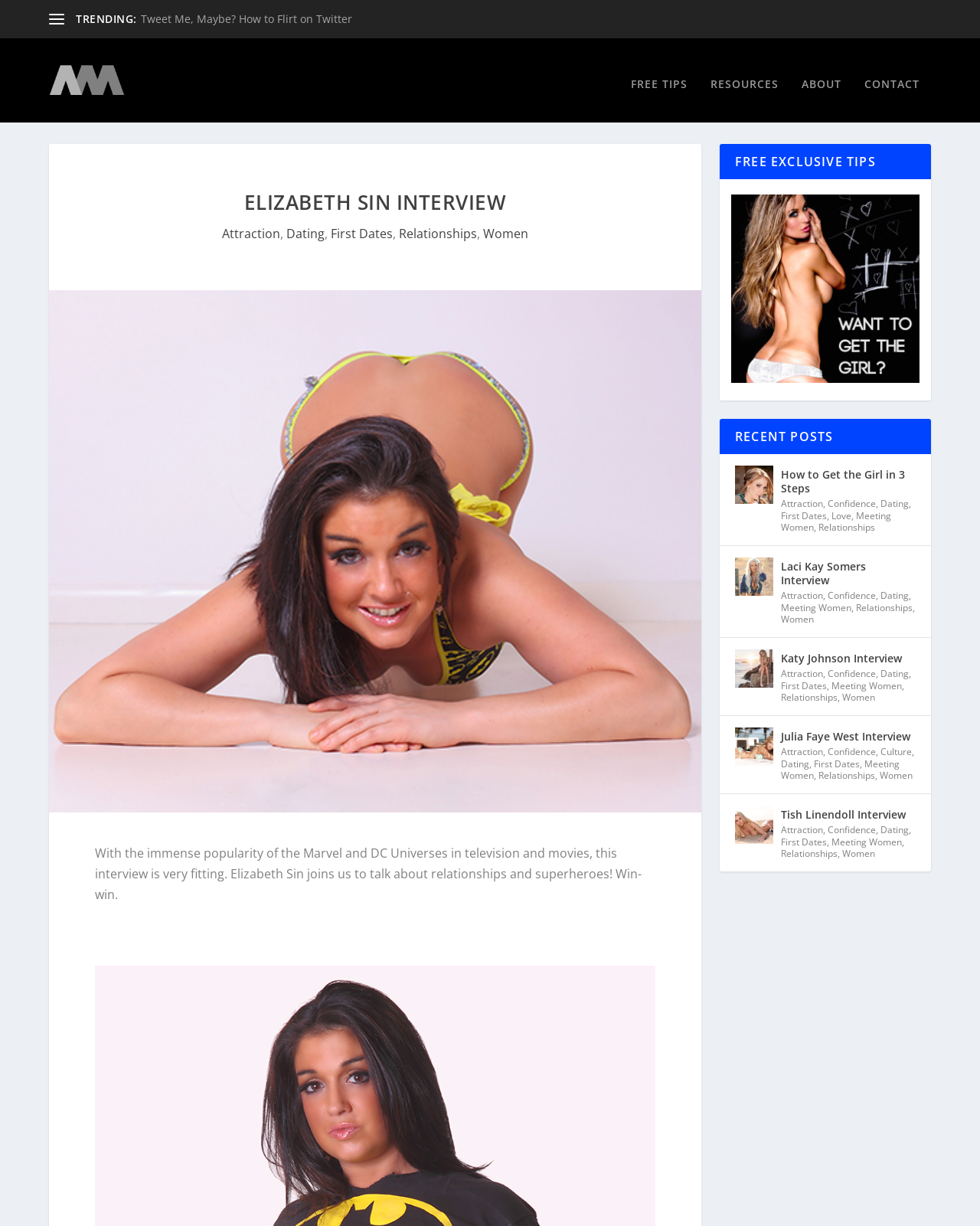Using the description: "First Dates", determine the UI element's bounding box coordinates. Ensure the coordinates are in the format of four float numbers between 0 and 1, i.e., [left, top, right, bottom].

[0.338, 0.183, 0.401, 0.197]